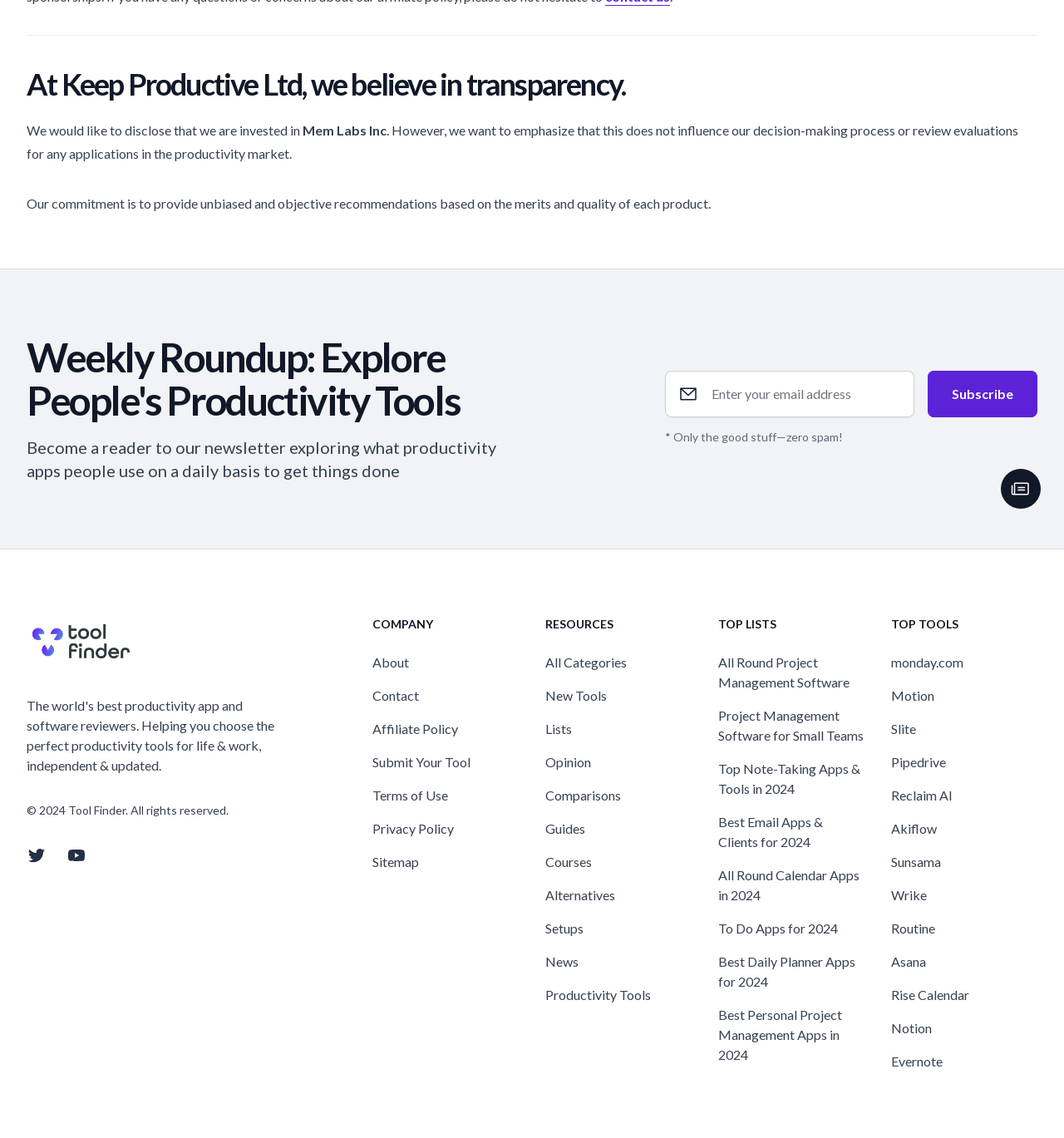Determine the bounding box coordinates of the UI element that matches the following description: "To Do Apps for 2024". The coordinates should be four float numbers between 0 and 1 in the format [left, top, right, bottom].

[0.675, 0.809, 0.788, 0.822]